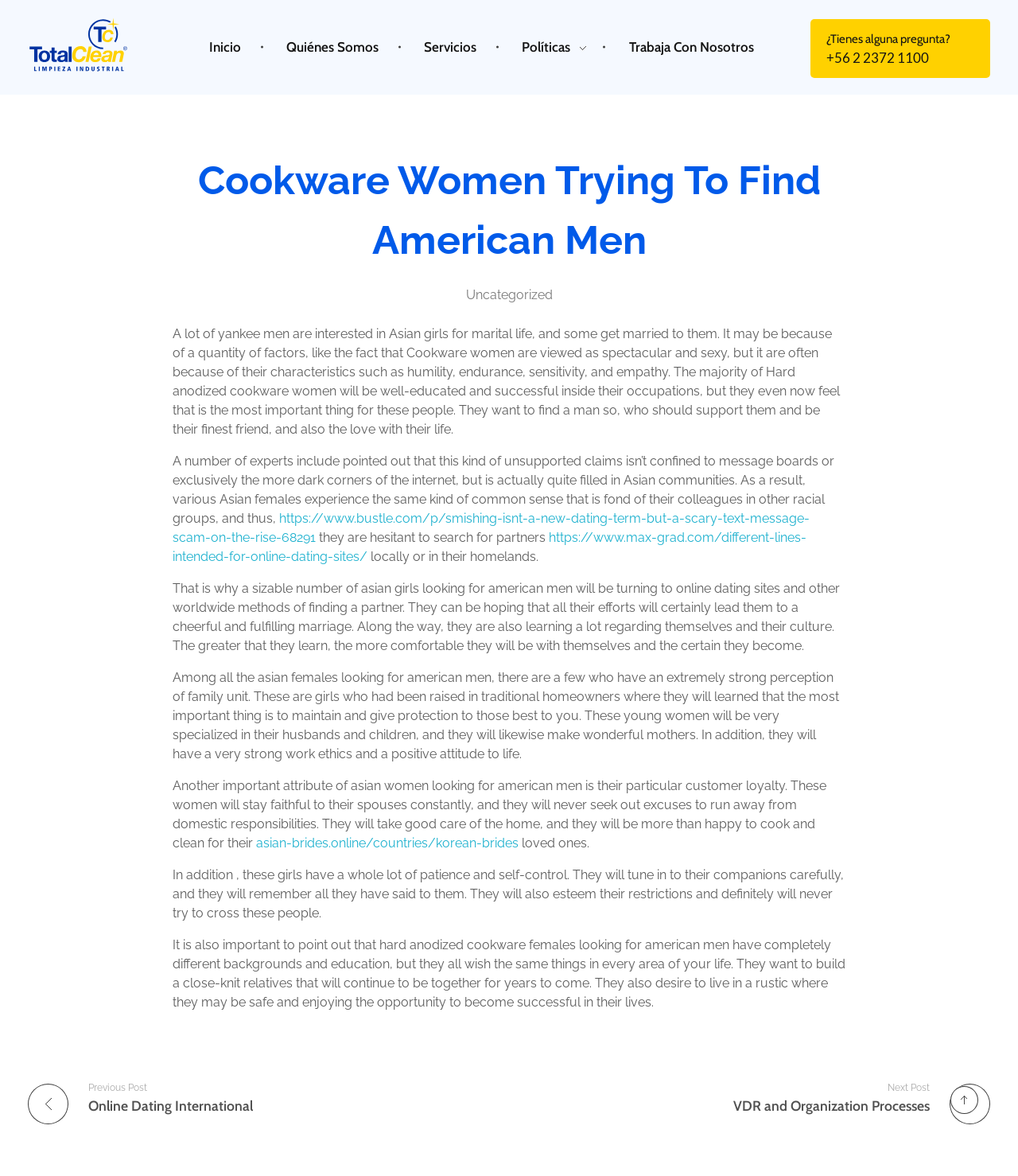What is the attitude of Asian women towards their husbands and children?
Please use the visual content to give a single word or phrase answer.

Loyal and dedicated